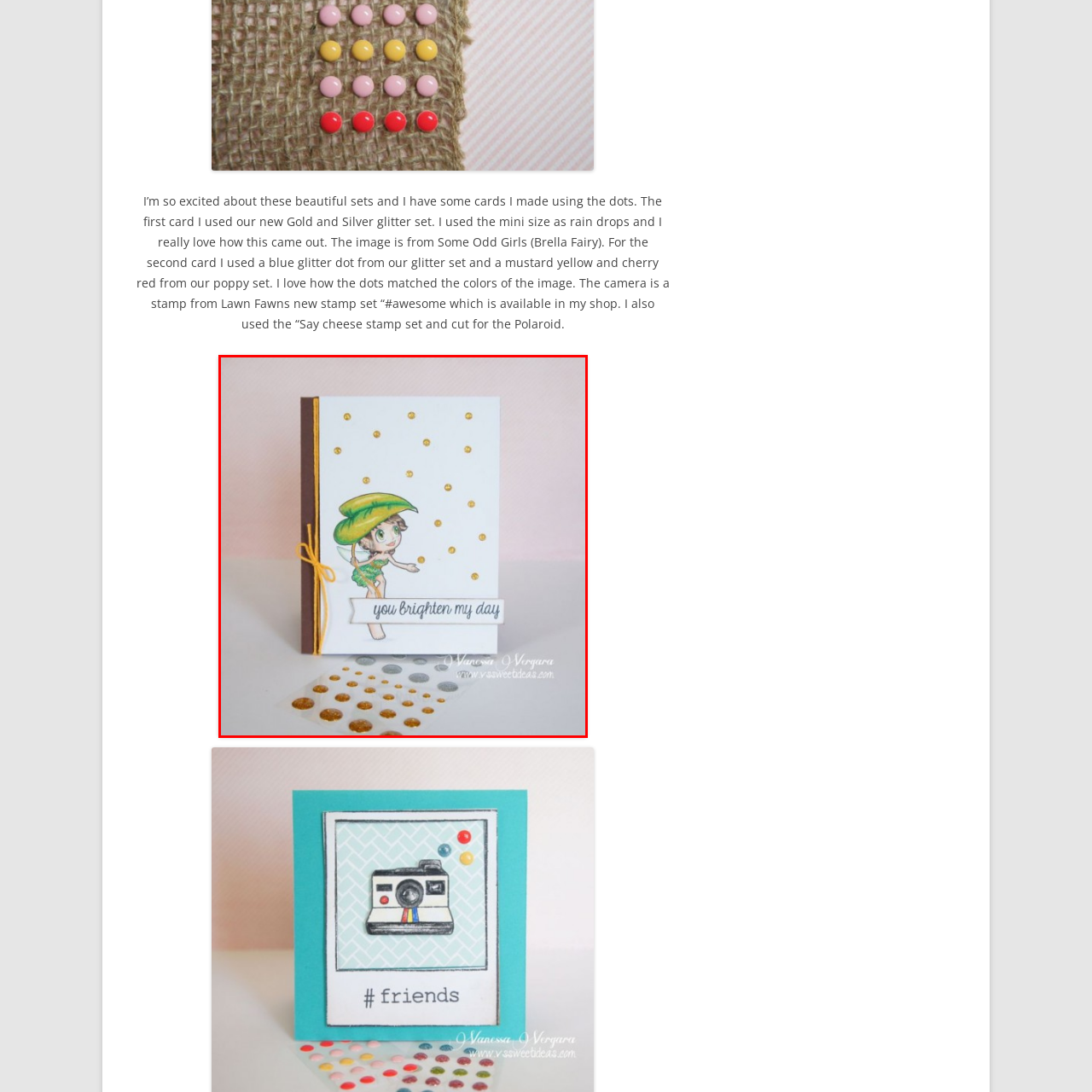What is the purpose of the glittering sticker dots beneath the card?
Check the content within the red bounding box and give a brief answer in one word or a short phrase.

To hint at the materials used